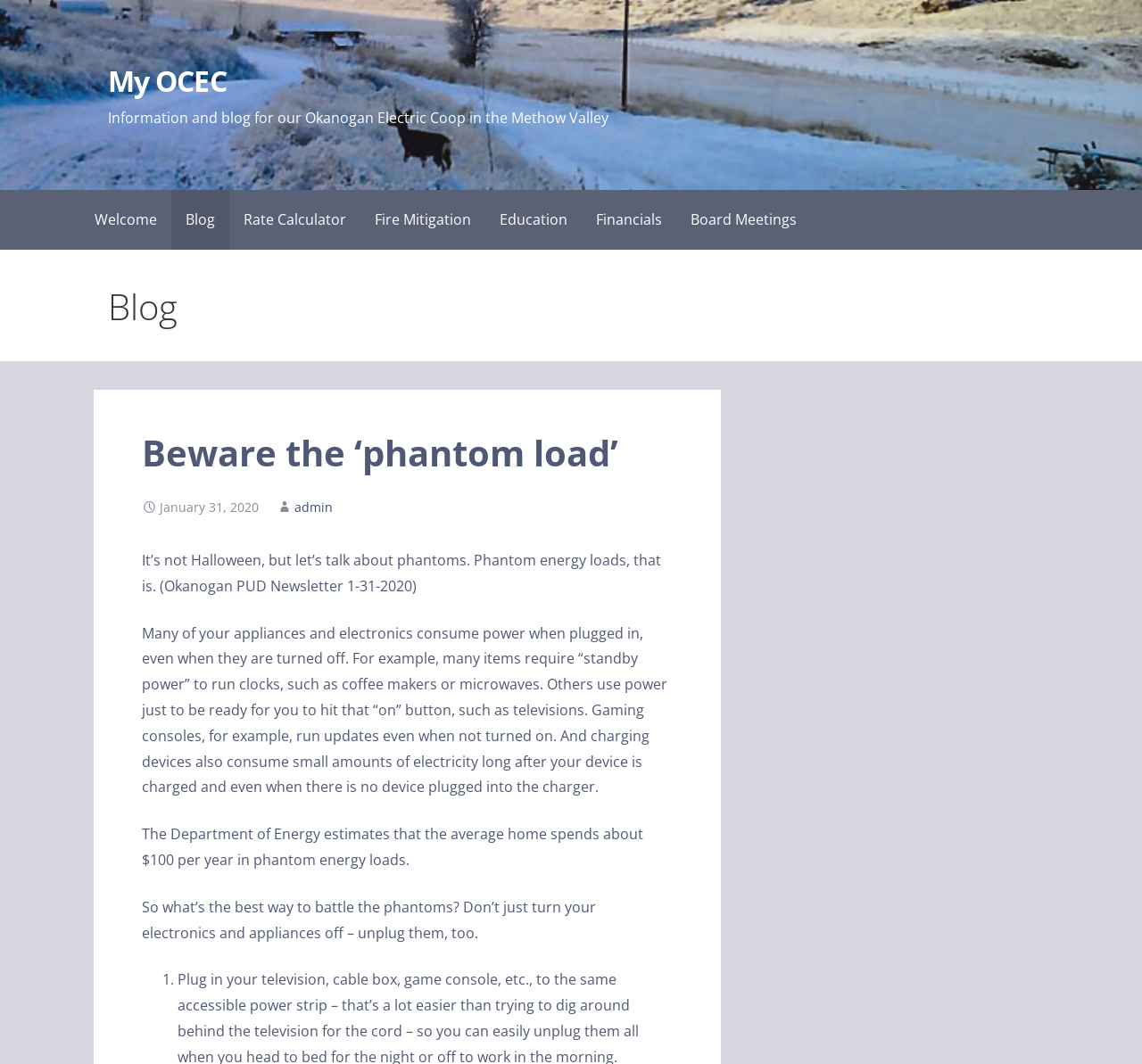Determine the bounding box coordinates for the area that needs to be clicked to fulfill this task: "Read the 'Beware the phantom load' article". The coordinates must be given as four float numbers between 0 and 1, i.e., [left, top, right, bottom].

[0.124, 0.403, 0.589, 0.45]